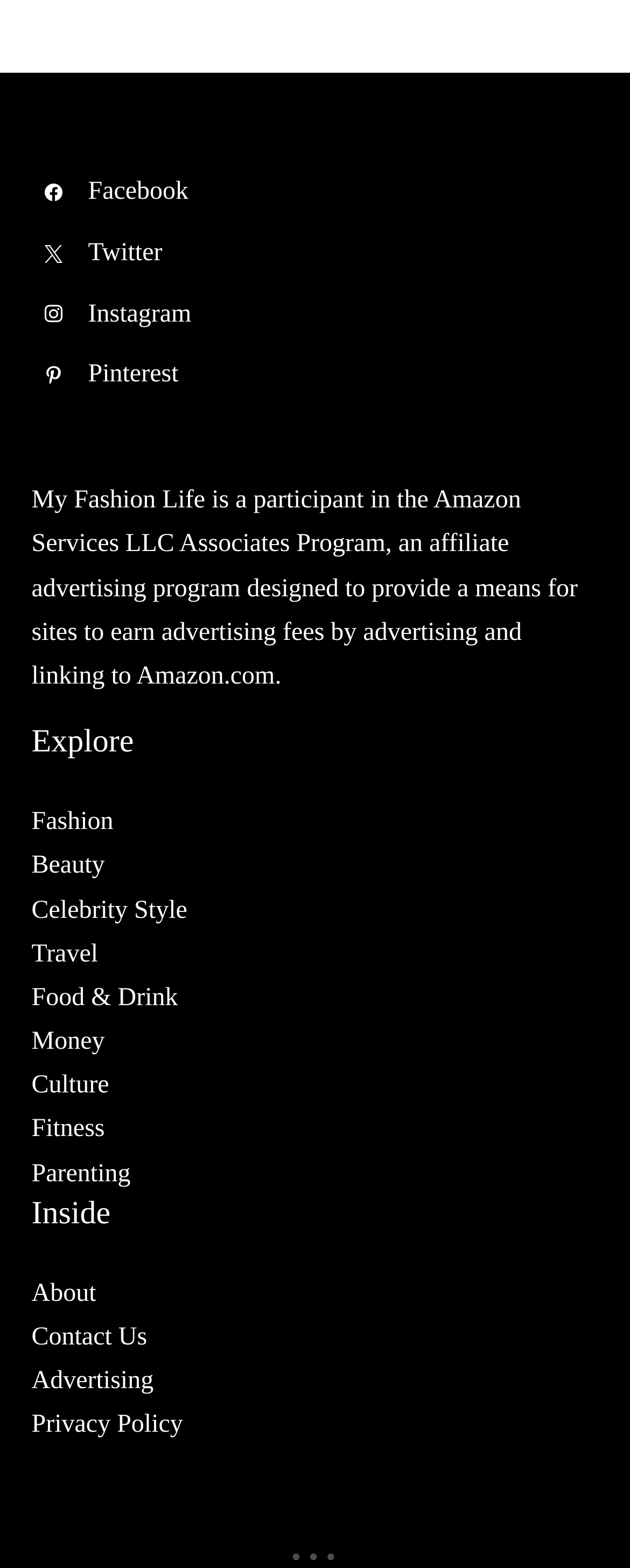Point out the bounding box coordinates of the section to click in order to follow this instruction: "View Celebrity Style".

[0.05, 0.572, 0.297, 0.589]